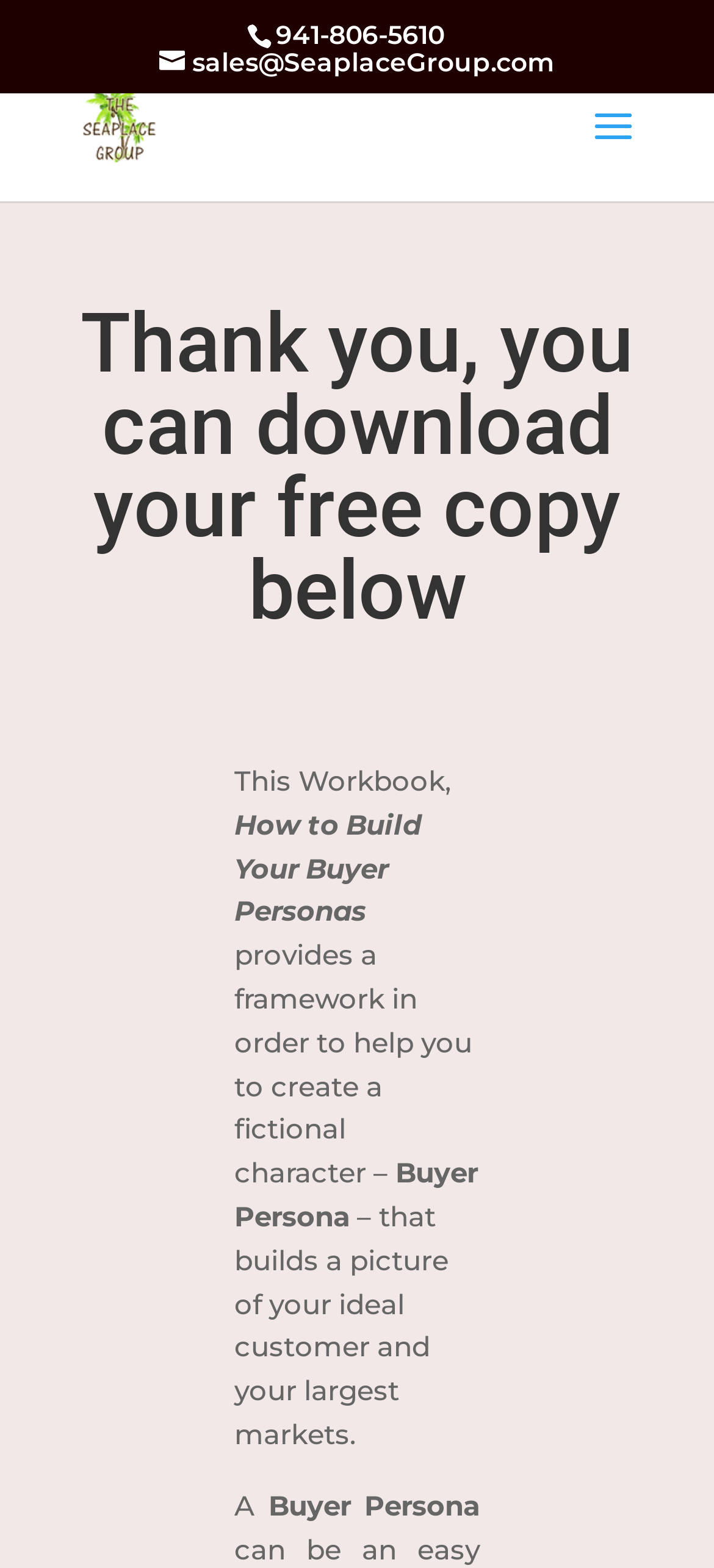Locate the primary heading on the webpage and return its text.

Thank you, you can download
your free copy below